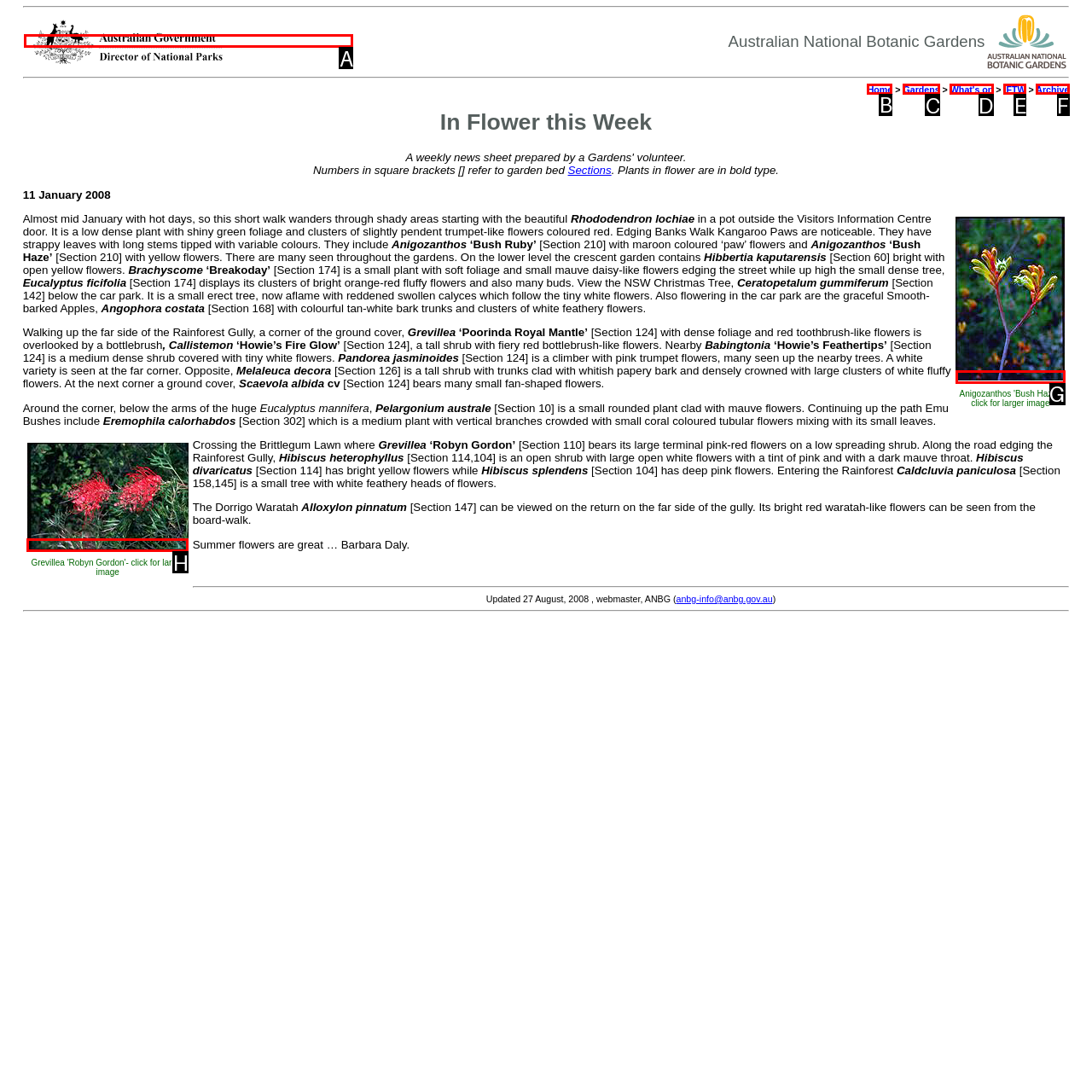Tell me which one HTML element I should click to complete this task: Click the 'Home' link Answer with the option's letter from the given choices directly.

B